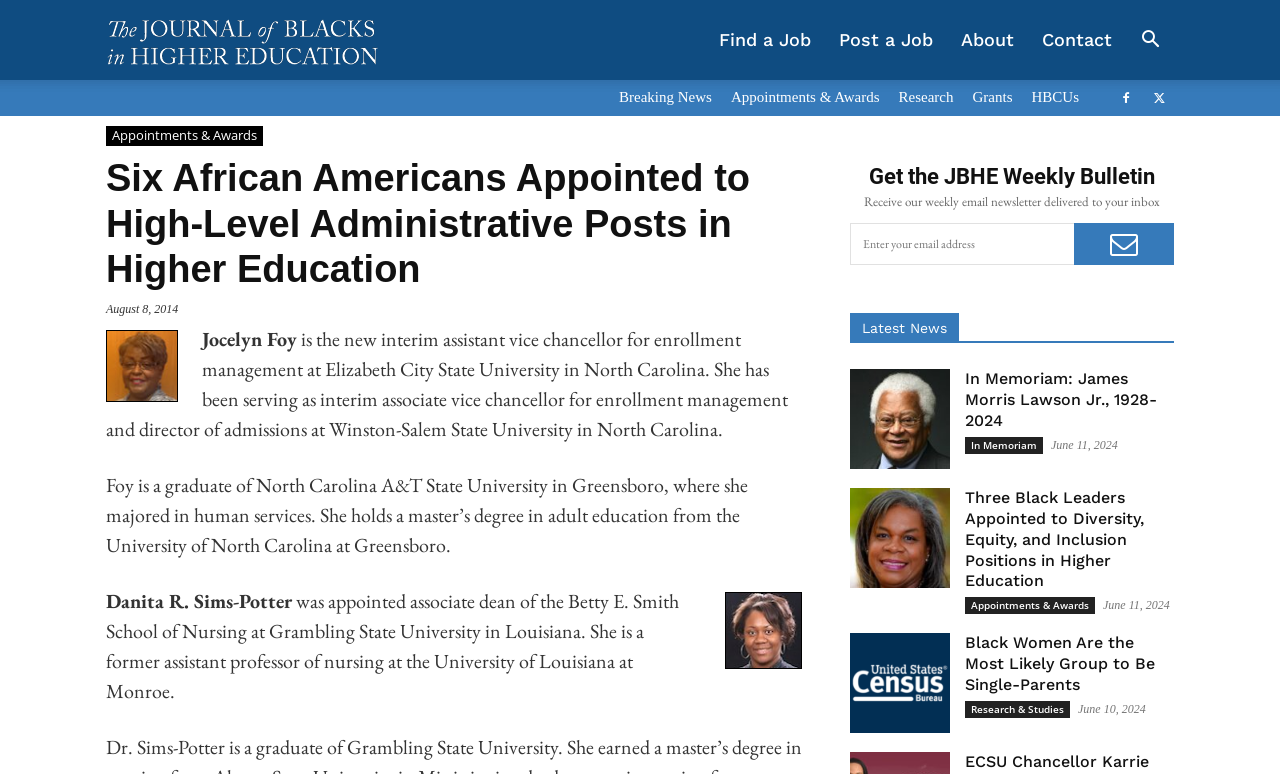Identify the bounding box coordinates for the region of the element that should be clicked to carry out the instruction: "Click the 'Breaking News' link". The bounding box coordinates should be four float numbers between 0 and 1, i.e., [left, top, right, bottom].

[0.484, 0.115, 0.556, 0.136]